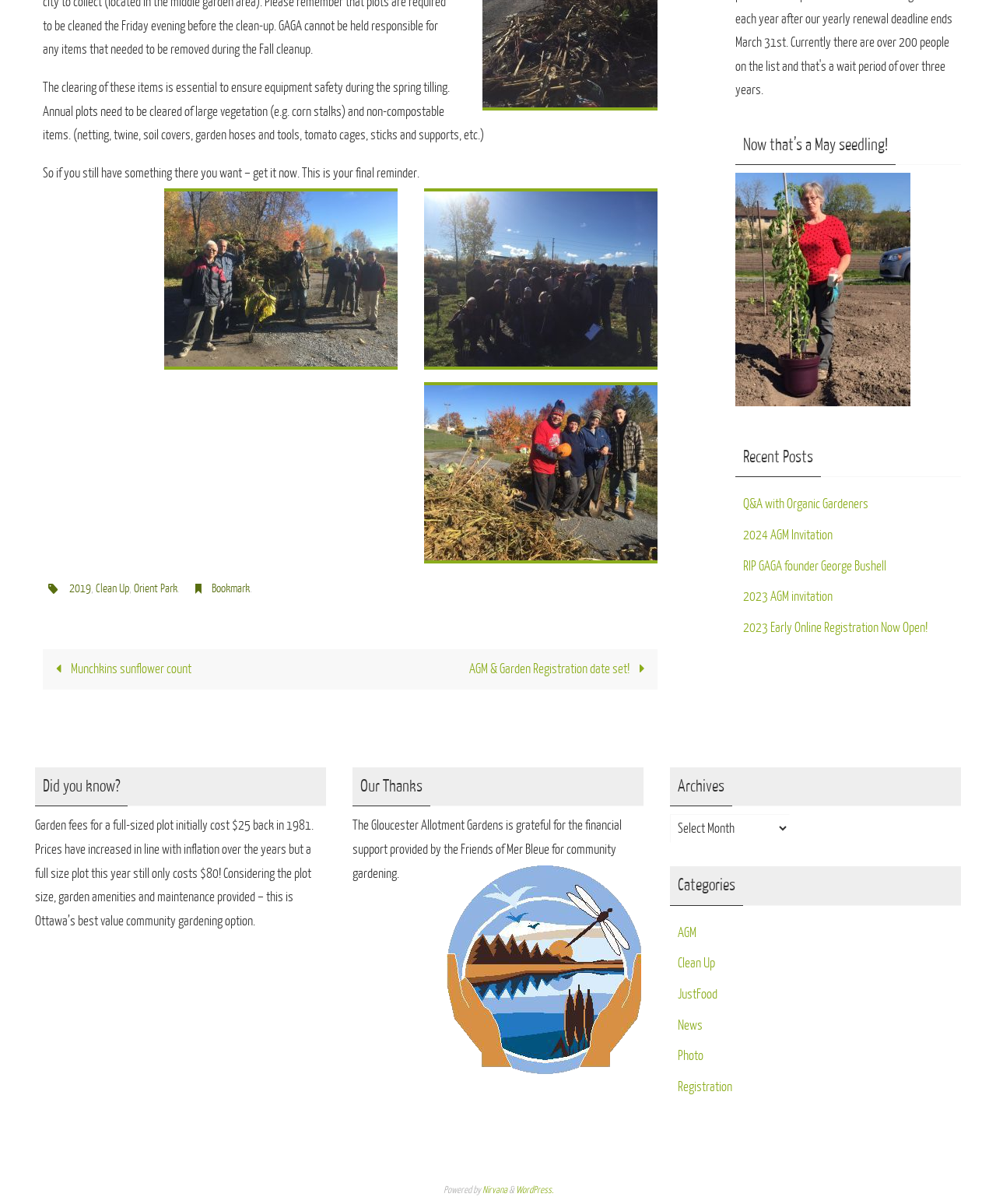Provide the bounding box coordinates, formatted as (top-left x, top-left y, bottom-right x, bottom-right y), with all values being floating point numbers between 0 and 1. Identify the bounding box of the UI element that matches the description: Orient Park

[0.134, 0.484, 0.178, 0.495]